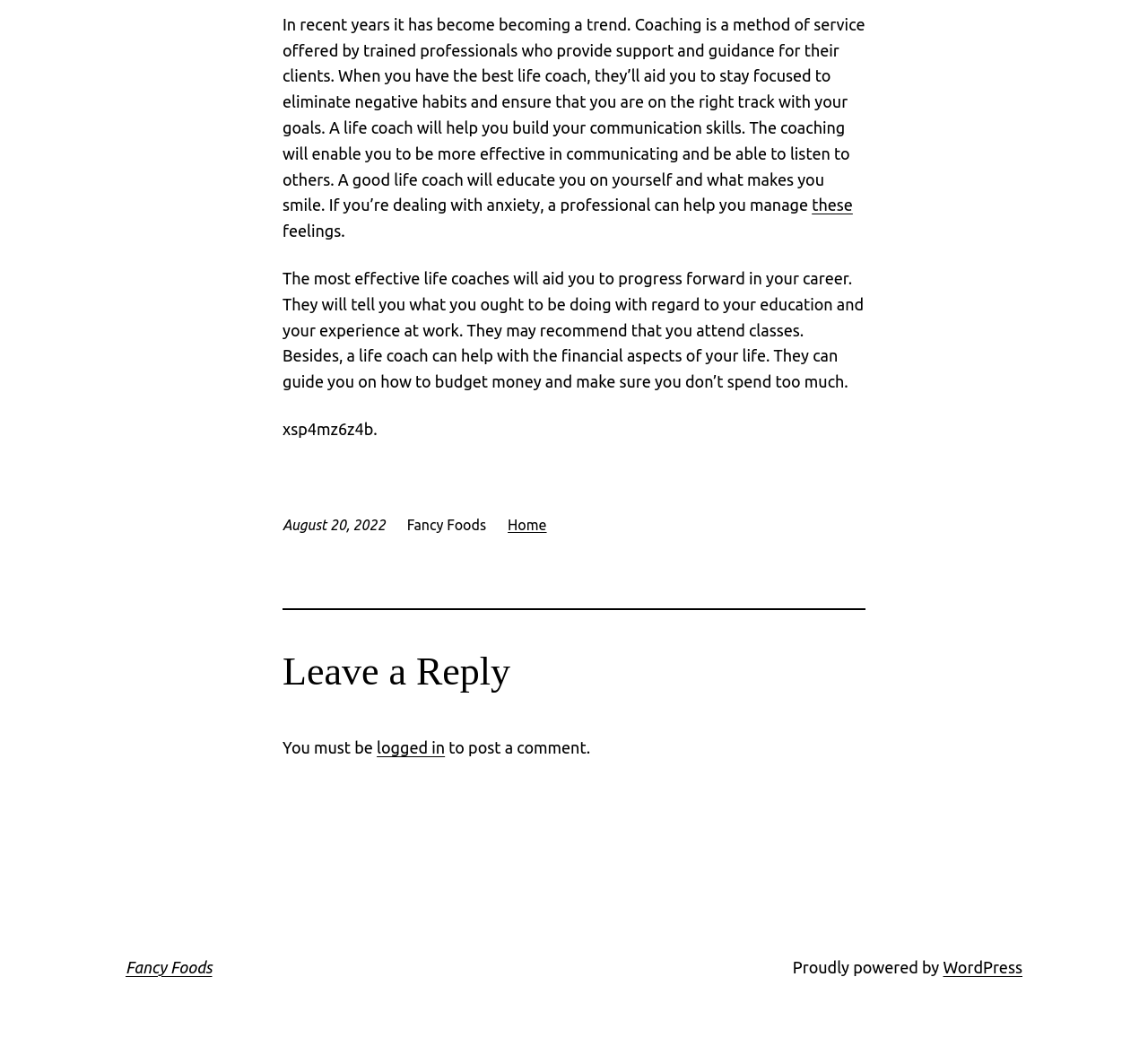Predict the bounding box of the UI element based on the description: "these". The coordinates should be four float numbers between 0 and 1, formatted as [left, top, right, bottom].

[0.707, 0.189, 0.743, 0.206]